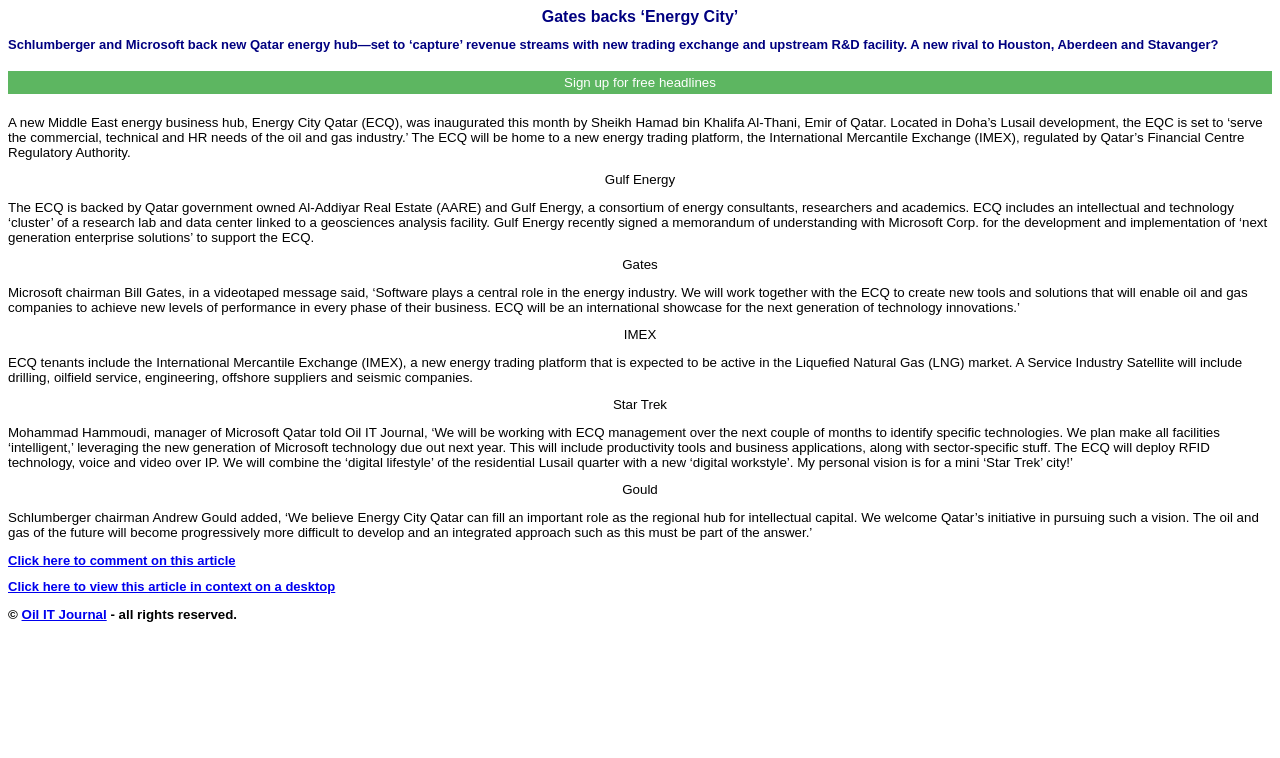Who inaugurated Energy City Qatar?
Refer to the screenshot and answer in one word or phrase.

Sheikh Hamad bin Khalifa Al-Thani